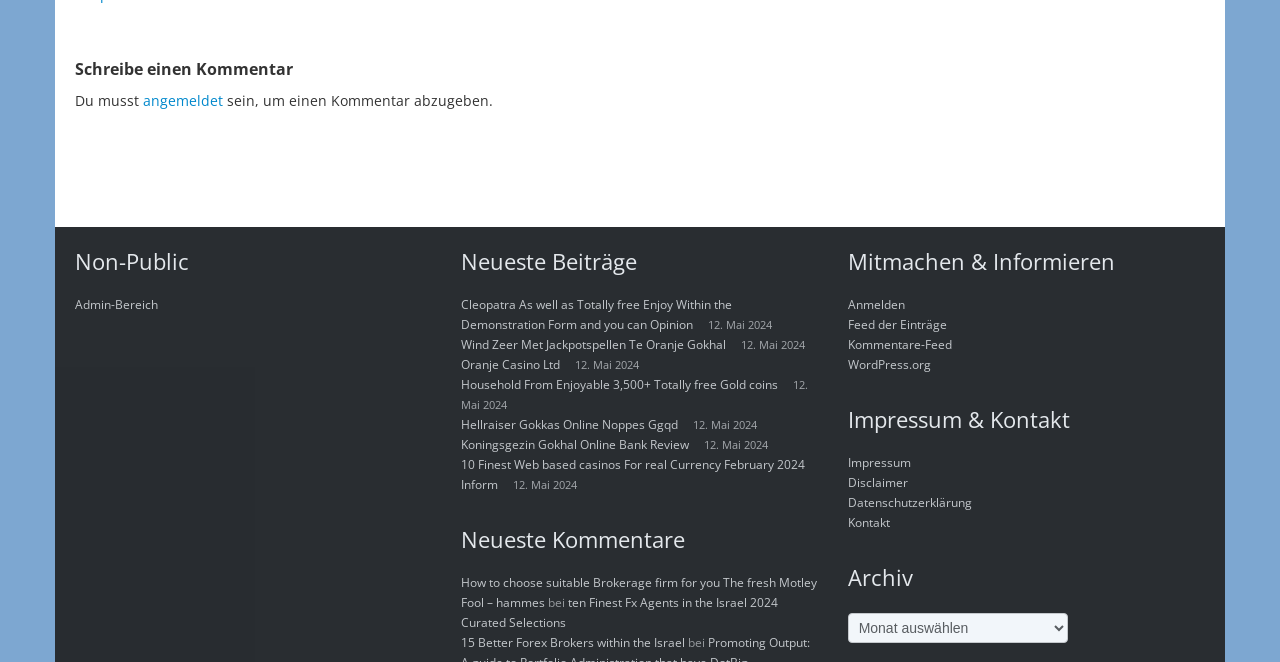Bounding box coordinates must be specified in the format (top-left x, top-left y, bottom-right x, bottom-right y). All values should be floating point numbers between 0 and 1. What are the bounding box coordinates of the UI element described as: Hellraiser Gokkas Online Noppes Ggqd

[0.36, 0.629, 0.53, 0.654]